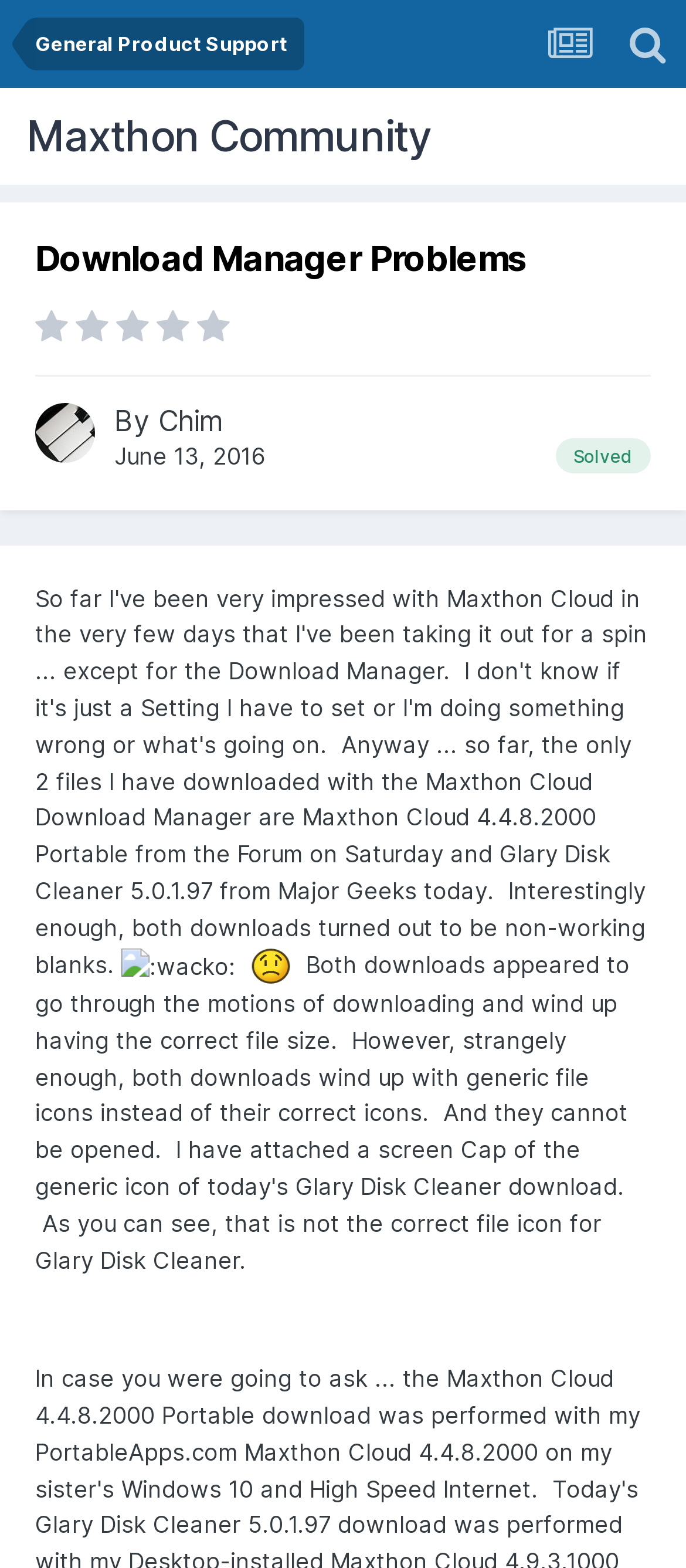Offer a meticulous caption that includes all visible features of the webpage.

The webpage appears to be a forum discussion thread on the Maxthon Community website, specifically focused on issues with the Download Manager. 

At the top, there is a heading that reads "Download Manager Problems - General Product Support - Maxthon Community". 

Below the heading, there is a block of text that asks a question about downloading files with Maxthon while changing the file names. This text is positioned near the top-left of the page. 

To the right of this text, there is a small image with a colon and the word "top" in it. 

Underneath the text and image, there is a section that displays information about the user "Chim", including their total reputation as a member. This section is positioned near the top-left of the page, below the initial block of text. 

Next to the user information, there is a link to the user's profile, as well as a timestamp indicating when the post was made, which is June 17, 2016, at 1:59 AM. 

Further to the right, there is a small text that indicates the post was edited. 

At the bottom-right of the page, there is a link with a symbol, possibly representing a quote or reply function. 

Finally, there is another block of text that continues the discussion, describing the user's experience with the Download Manager and their discovery of a solution to the problem. This text is positioned near the bottom of the page.